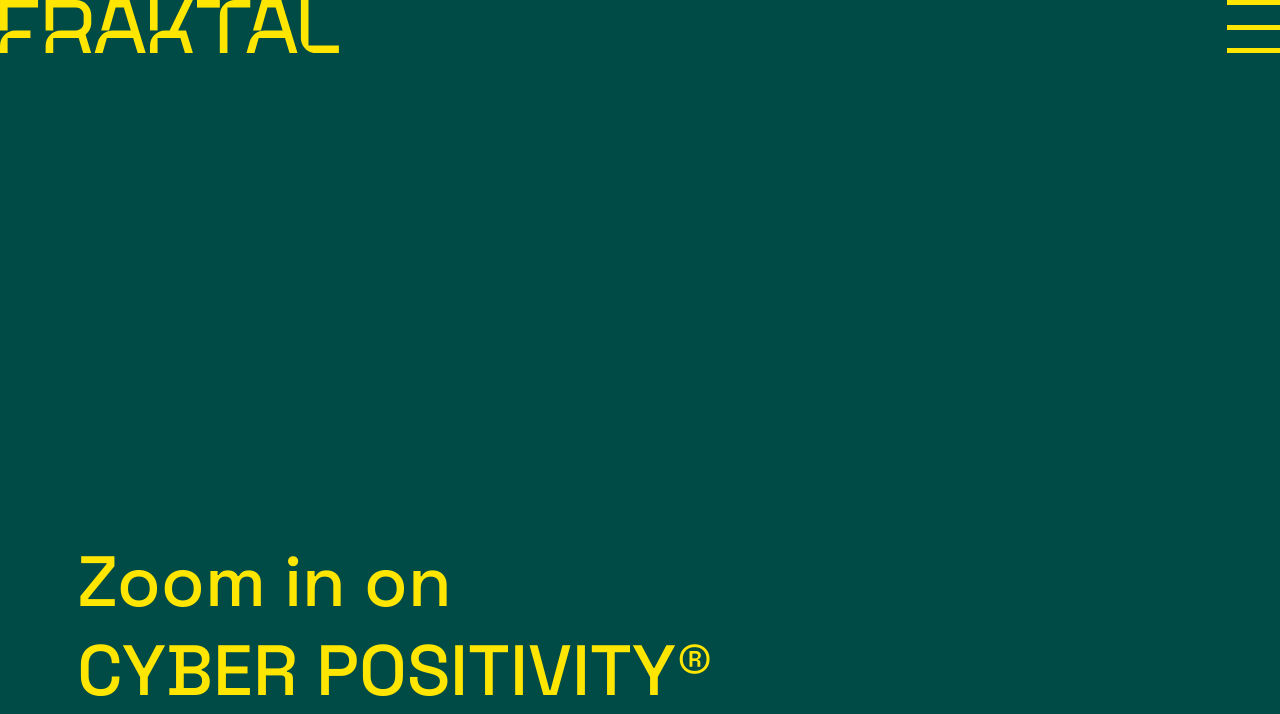What is the slogan or tagline of the company?
Can you provide an in-depth and detailed response to the question?

The StaticText element with the text 'Let’s meet and increase your CYBER POSITIVITY®.' appears to be a prominent element on the webpage, suggesting that it is the slogan or tagline of the company.